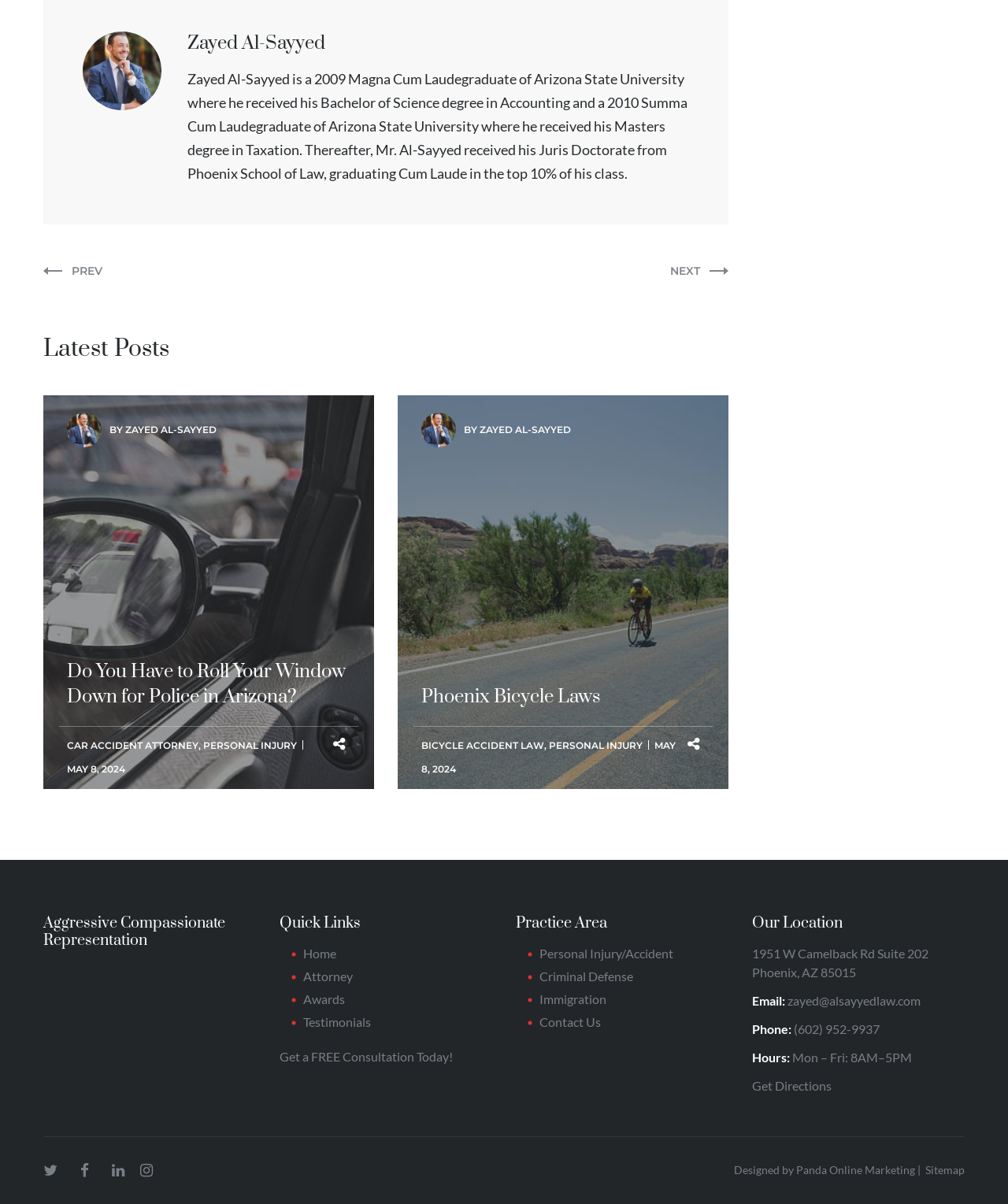Can you show the bounding box coordinates of the region to click on to complete the task described in the instruction: "Get a free consultation today"?

[0.277, 0.871, 0.449, 0.883]